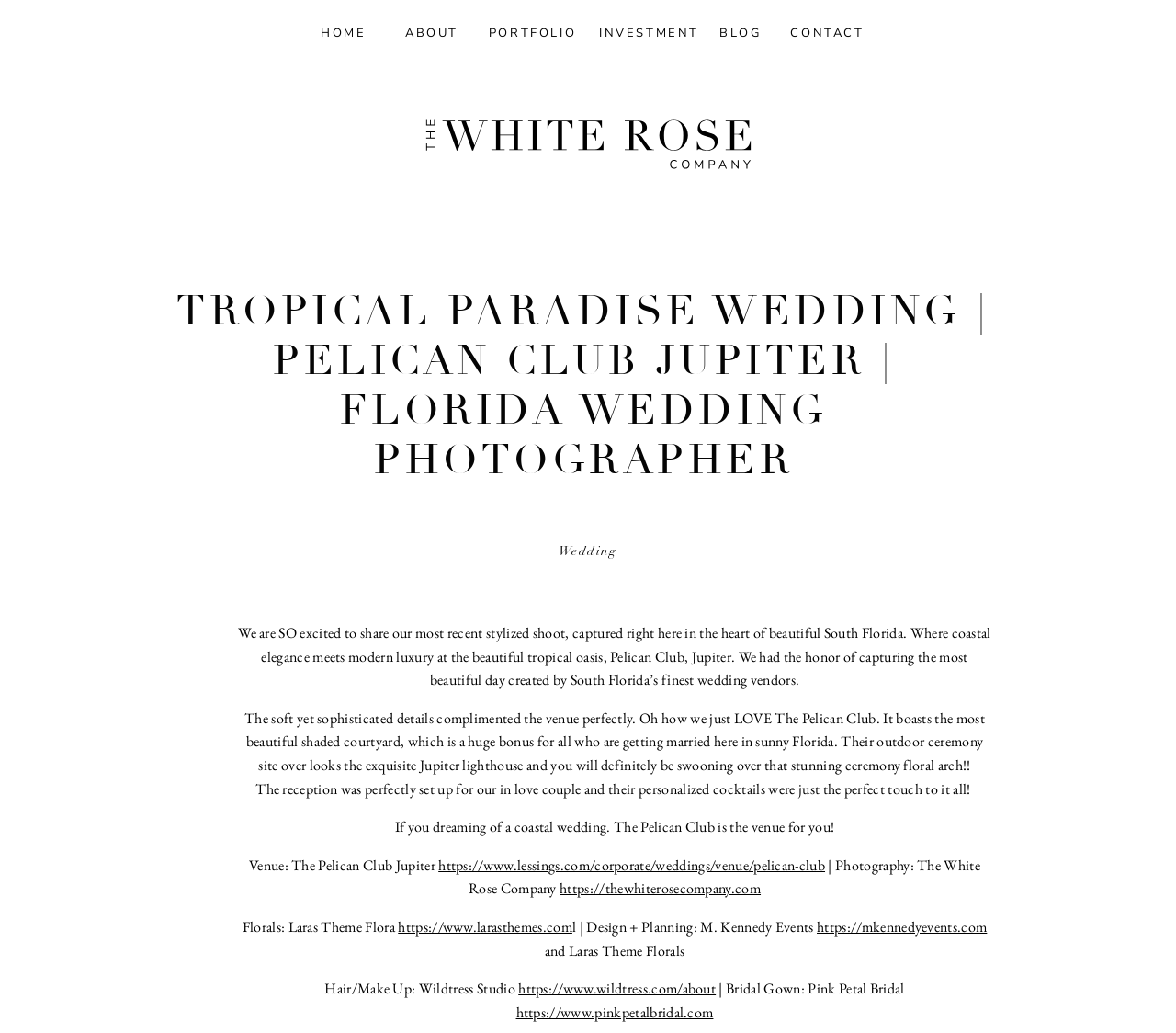Please provide a brief answer to the question using only one word or phrase: 
What is the name of the photography company that captured the wedding?

The White Rose Company